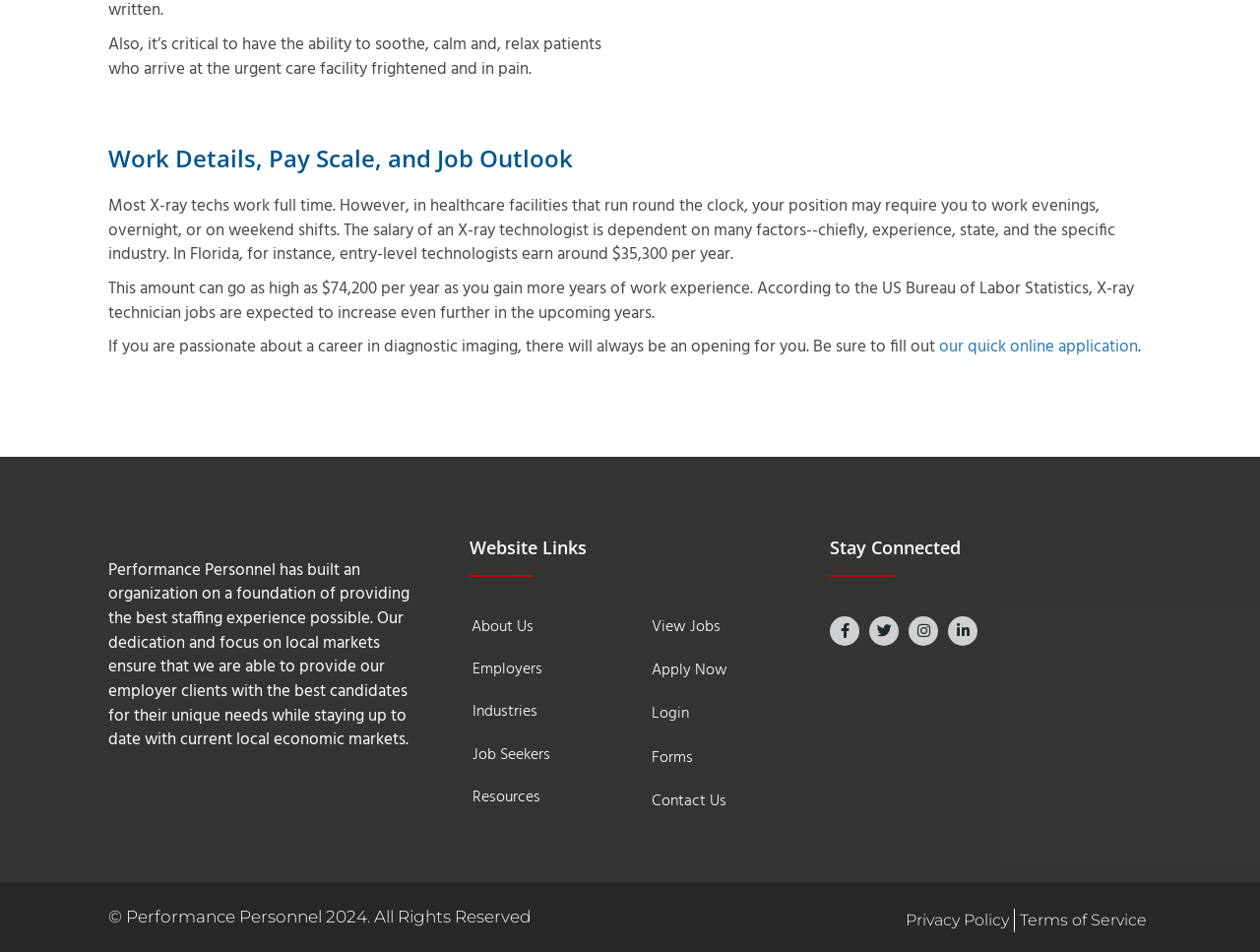What is the purpose of Performance Personnel?
Provide a comprehensive and detailed answer to the question.

The webpage states that Performance Personnel has built an organization on a foundation of providing the best staffing experience possible, focusing on local markets to provide employer clients with the best candidates for their unique needs.